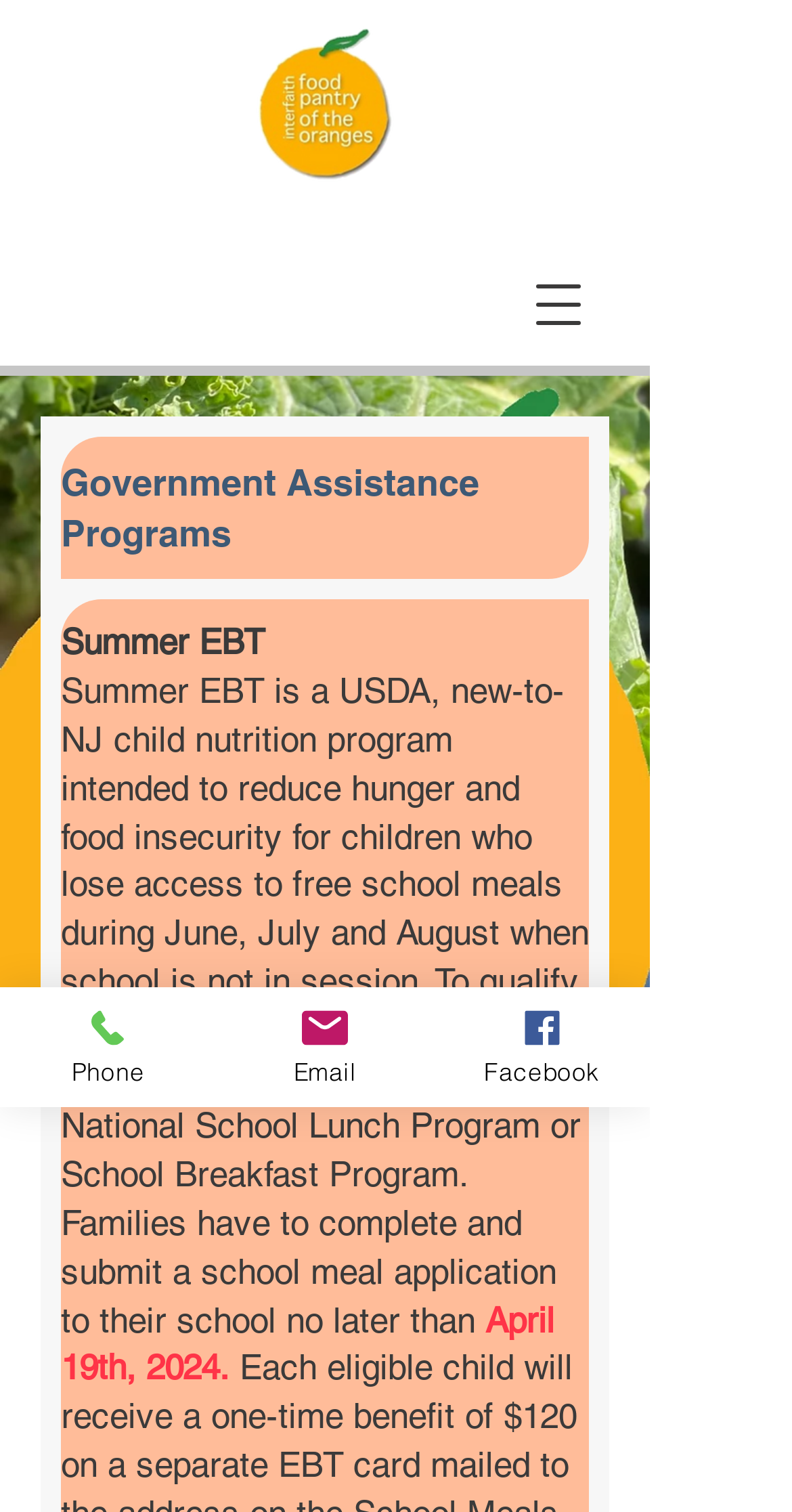Refer to the image and provide an in-depth answer to the question: 
What is the name of the program mentioned?

The program mentioned is Summer EBT, which is a USDA child nutrition program intended to reduce hunger and food insecurity for children who lose access to free school meals during June, July, and August when school is not in session.